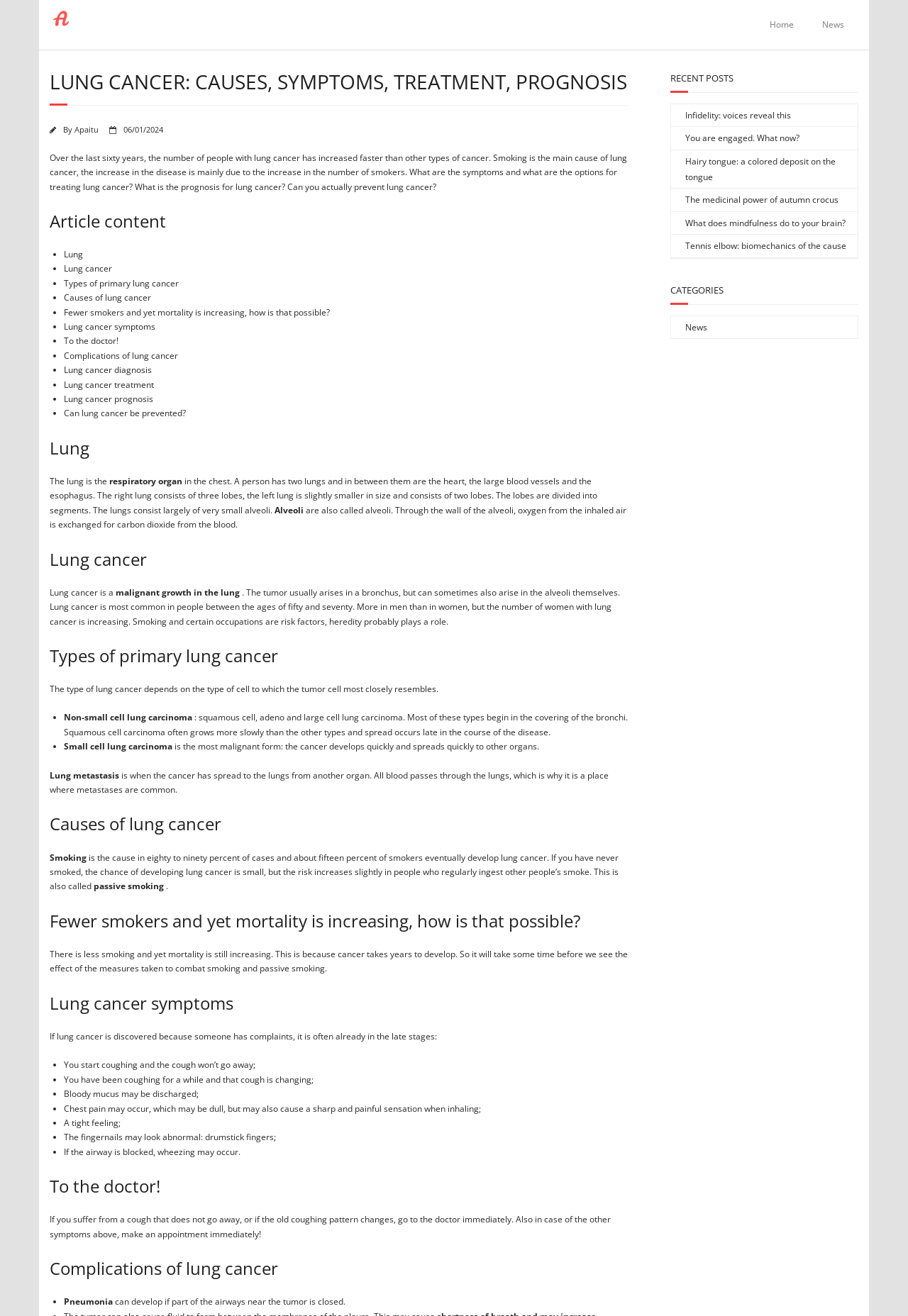Bounding box coordinates should be in the format (top-left x, top-left y, bottom-right x, bottom-right y) and all values should be floating point numbers between 0 and 1. Determine the bounding box coordinate for the UI element described as: writes

None